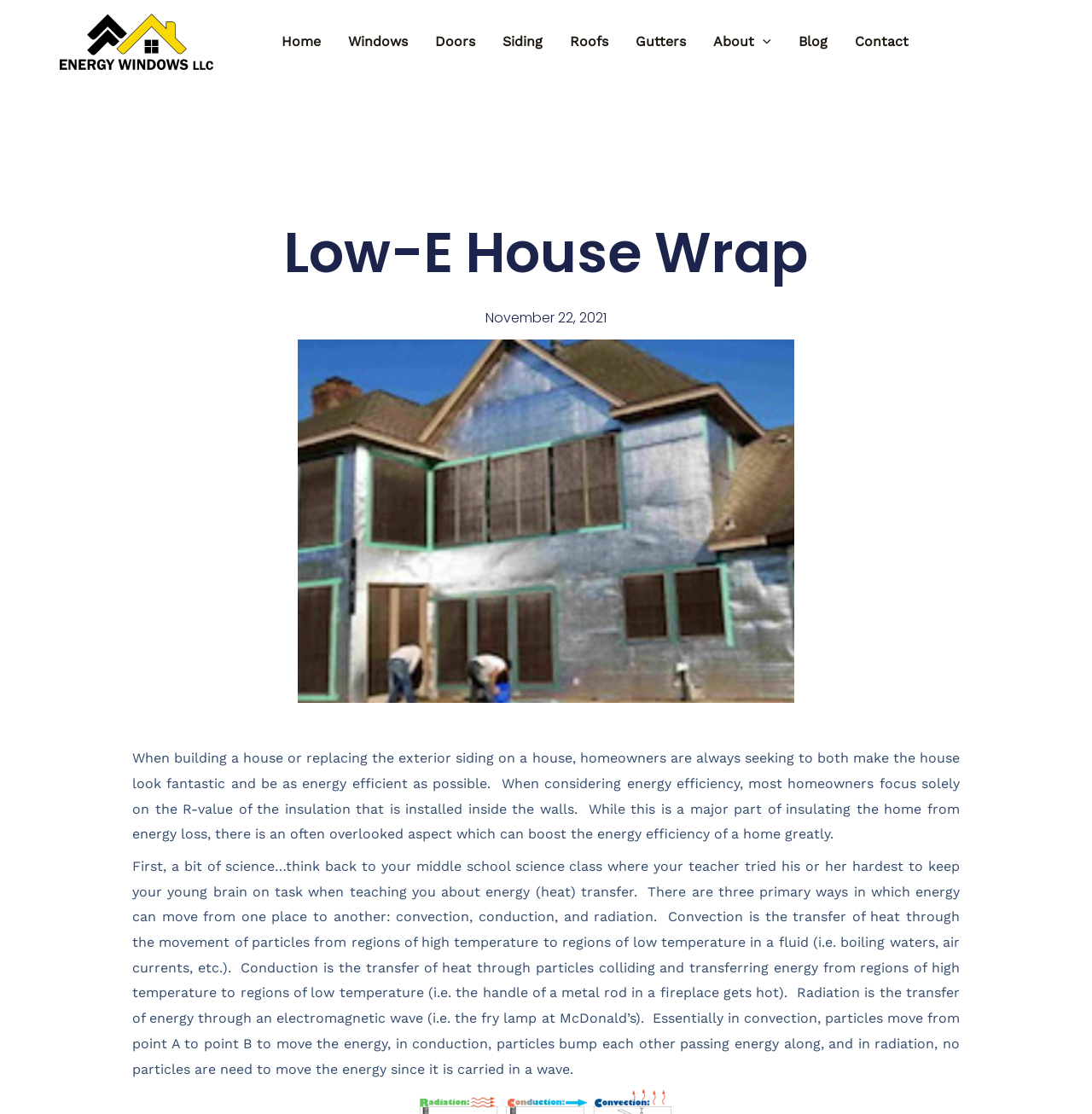What is the topic of the article?
Based on the content of the image, thoroughly explain and answer the question.

I determined the topic of the article by looking at the heading element with the text 'Low-E House Wrap' and the surrounding context, which suggests that the article is about this specific topic.